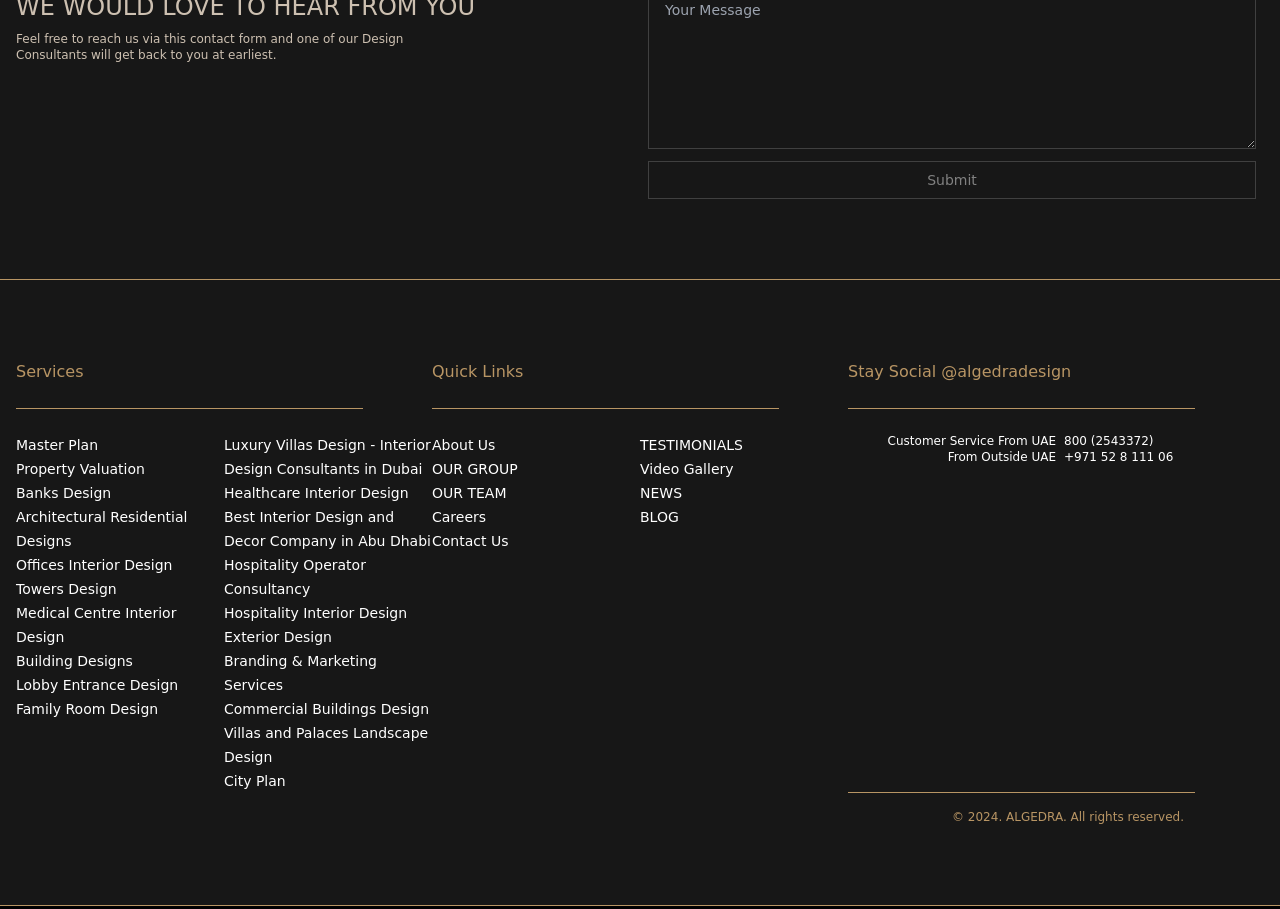What is the name of the company?
Refer to the image and provide a one-word or short phrase answer.

ALGEDRA